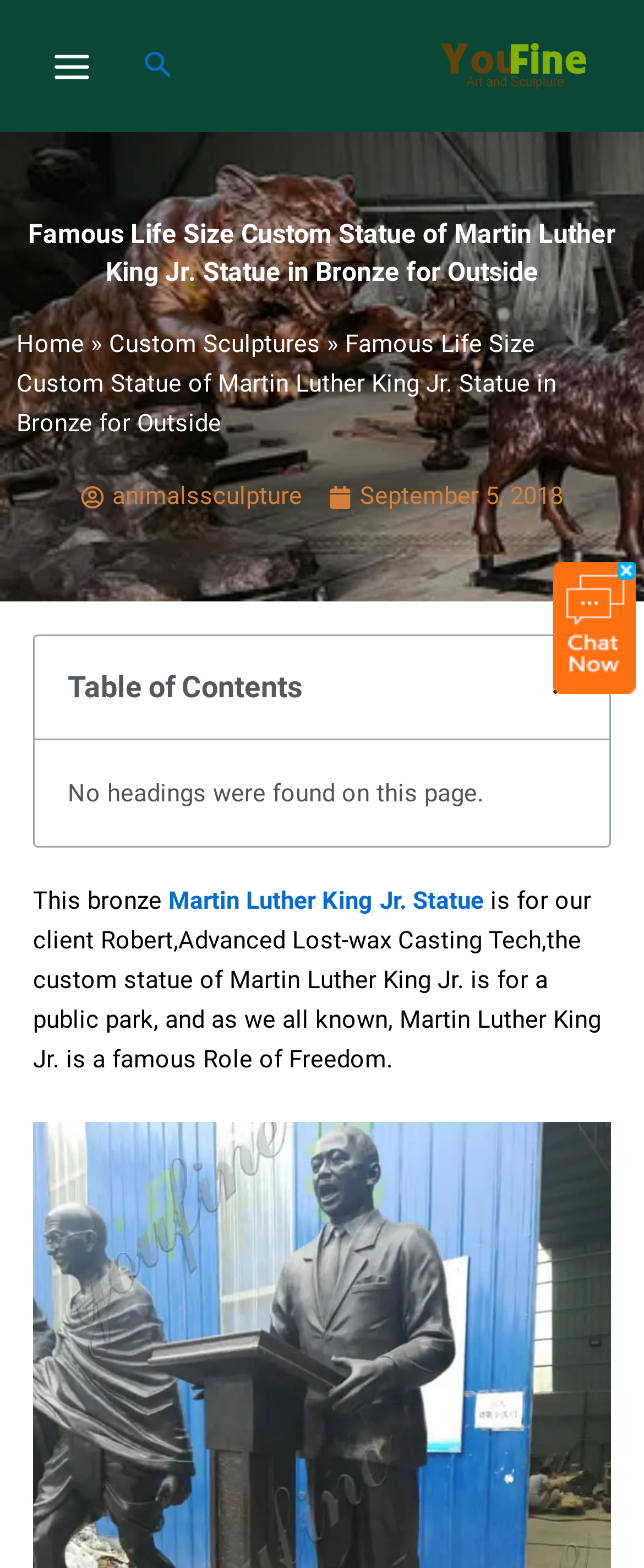Specify the bounding box coordinates for the region that must be clicked to perform the given instruction: "Go to the home page".

[0.026, 0.21, 0.131, 0.229]